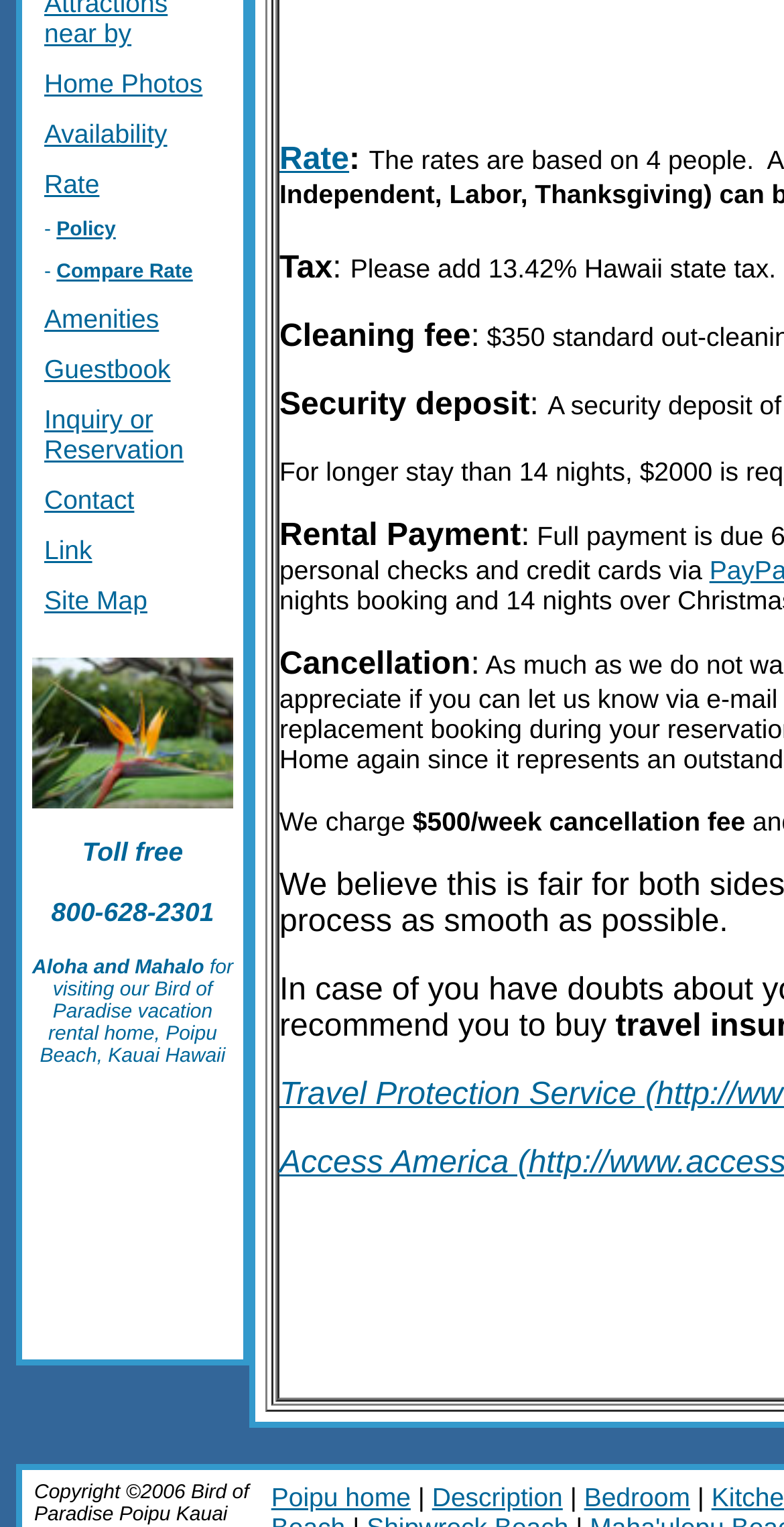Determine the bounding box coordinates (top-left x, top-left y, bottom-right x, bottom-right y) of the UI element described in the following text: Amenities

[0.056, 0.199, 0.203, 0.22]